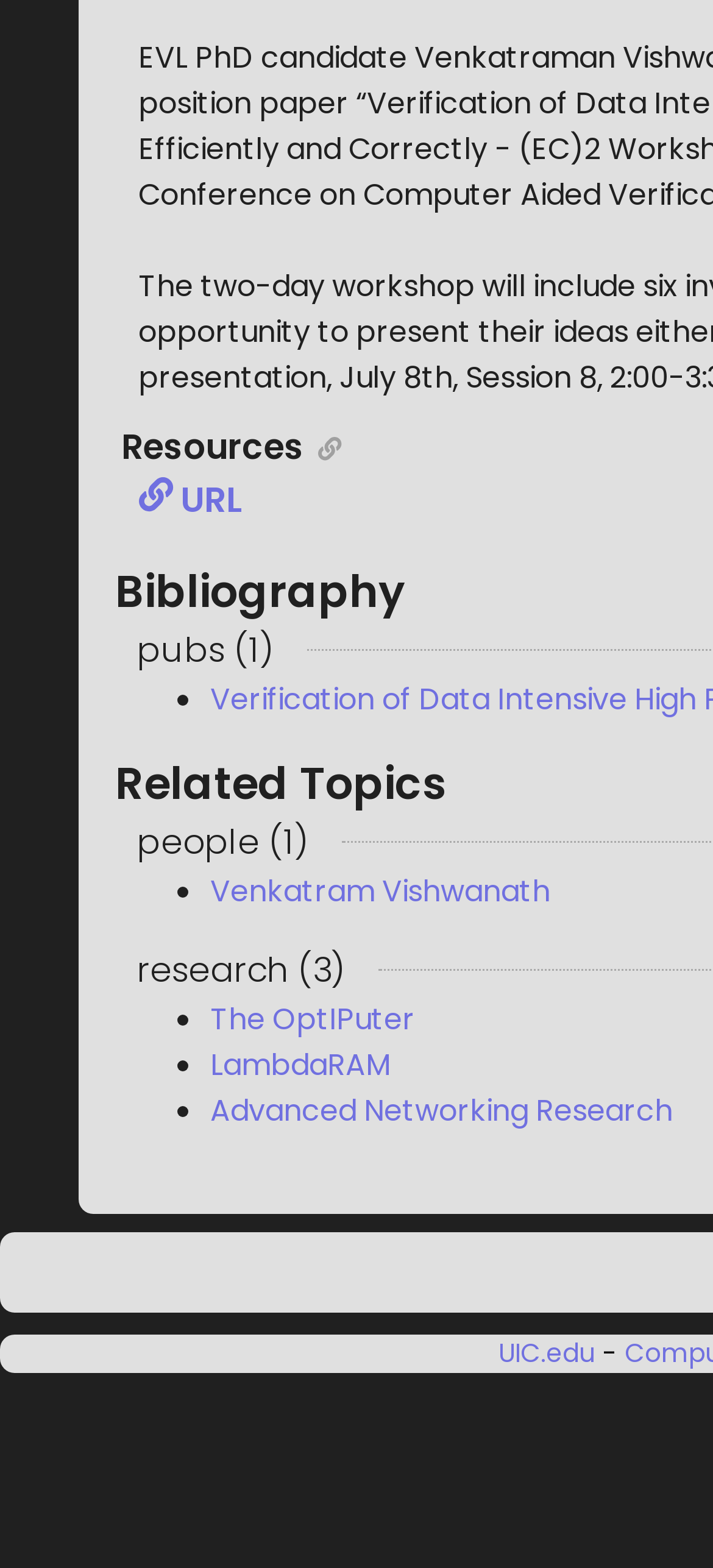Locate the UI element described by UIC.edu and provide its bounding box coordinates. Use the format (top-left x, top-left y, bottom-right x, bottom-right y) with all values as floating point numbers between 0 and 1.

[0.699, 0.851, 0.845, 0.874]